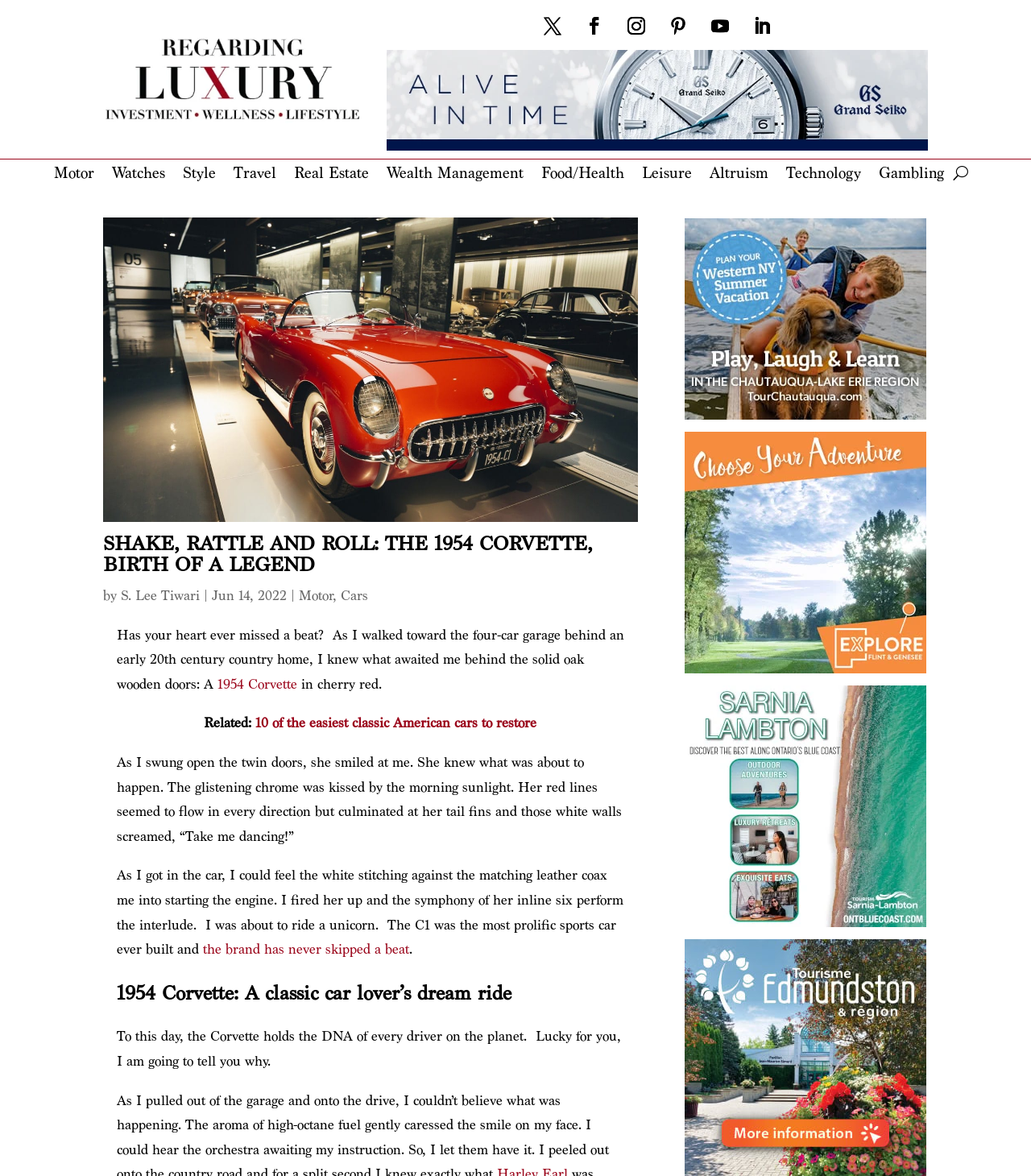What is the author's name?
Examine the webpage screenshot and provide an in-depth answer to the question.

I inferred this answer by reading the sentence 'by S. Lee Tiwari' which credits the author of the article.